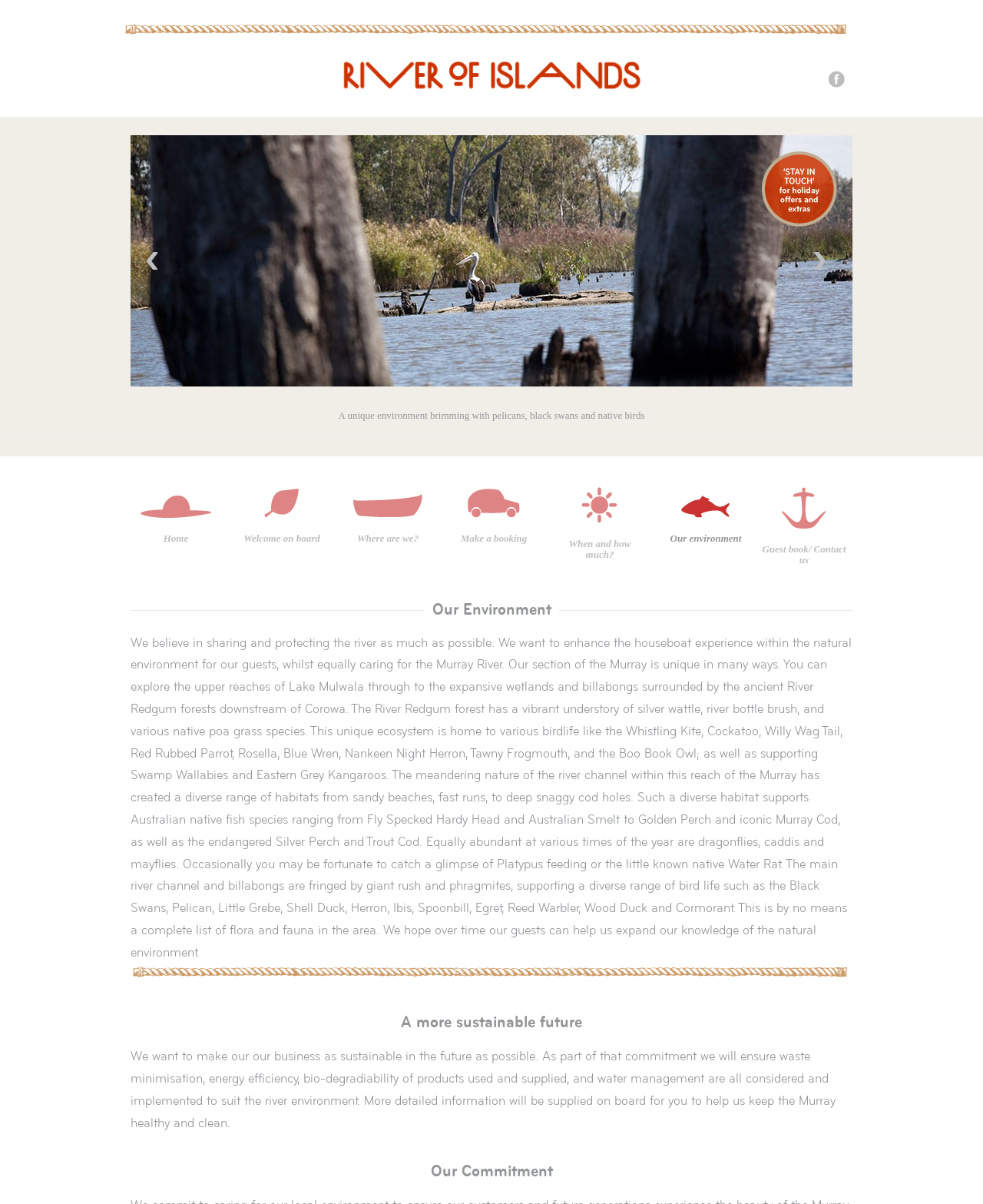Please find the bounding box coordinates for the clickable element needed to perform this instruction: "Learn about the 'River of Islands'".

[0.343, 0.069, 0.657, 0.083]